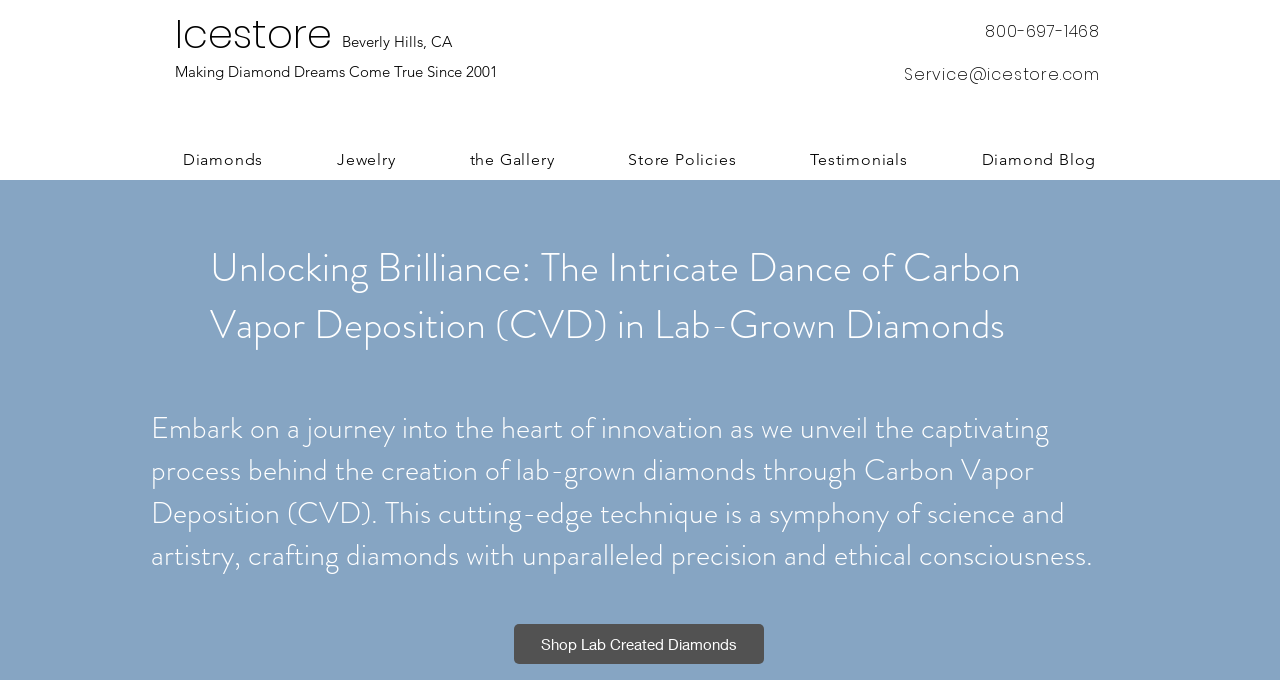Explain the webpage's design and content in an elaborate manner.

The webpage is about Icestore, a lab-created diamond company. At the top, there is a heading with the company name "Icestore" and a link to the homepage. Next to it, there is a heading with the location "Beverly Hills, CA". Below these, there is a heading that describes the company's mission, "Making Diamond Dreams Come True Since 2001". 

On the top-right corner, there is a heading with the company's phone number "800-697-1468" and an email address "Service@icestore.com" which is also a link. Next to these, there is a cart button with 0 items. 

Below these elements, there is a navigation menu with several buttons and links, including "Diamonds", "Jewelry", "the Gallery", "Store Policies", "Testimonials", and "Diamond Blog". 

The main content of the webpage is about the process of creating lab-grown diamonds through Carbon Vapor Deposition (CVD). There is a heading that introduces the topic, "Unlocking Brilliance: The Intricate Dance of Carbon Vapor Deposition (CVD) in Lab-Grown Diamonds". Below this, there is a longer heading that describes the process in more detail, explaining how it combines science and artistry to create diamonds with precision and ethical consciousness. 

At the bottom, there is a call-to-action link "Shop Lab Created Diamonds" that encourages visitors to explore the company's products.